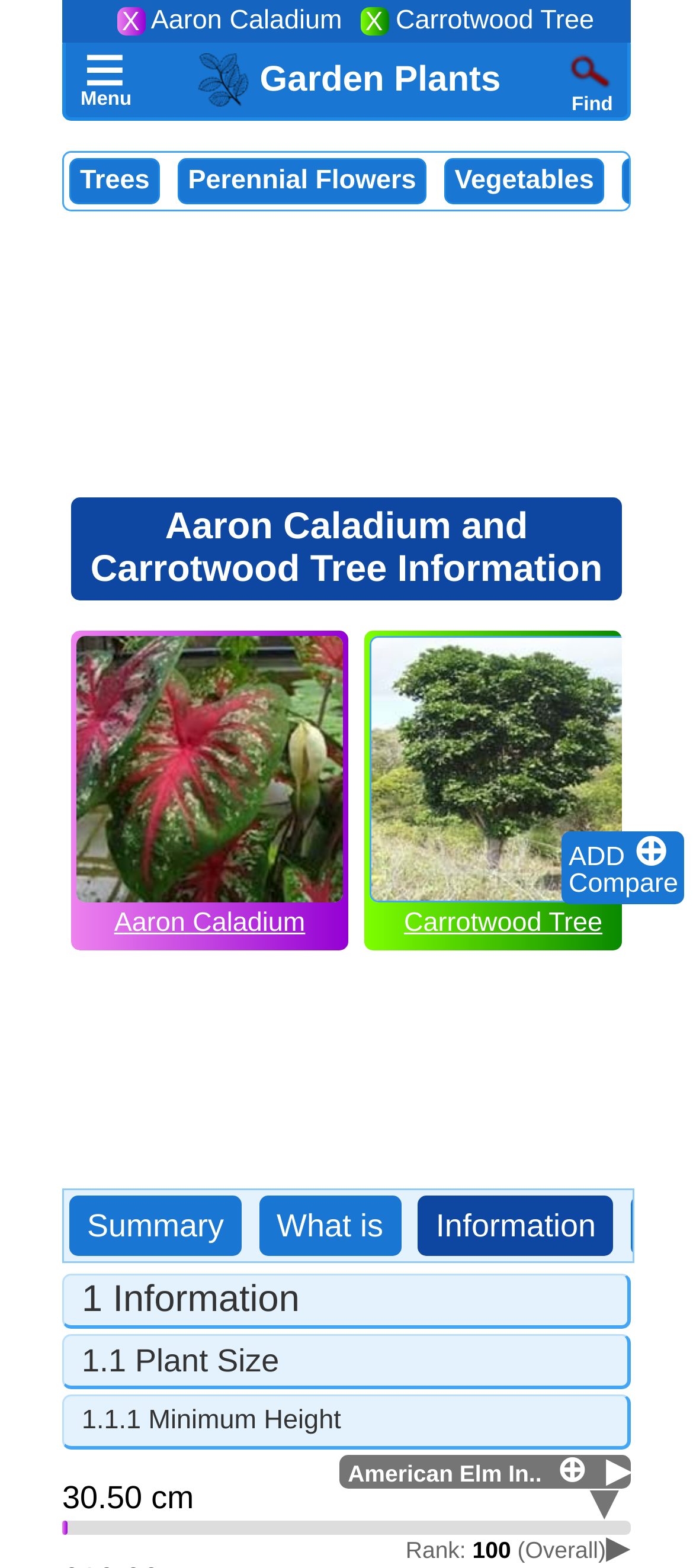Could you please study the image and provide a detailed answer to the question:
How many links are there in the menu?

I counted the links in the menu section, which are 'Trees', 'Perennial Flowers', and 'Vegetables', so there are 3 links in total.